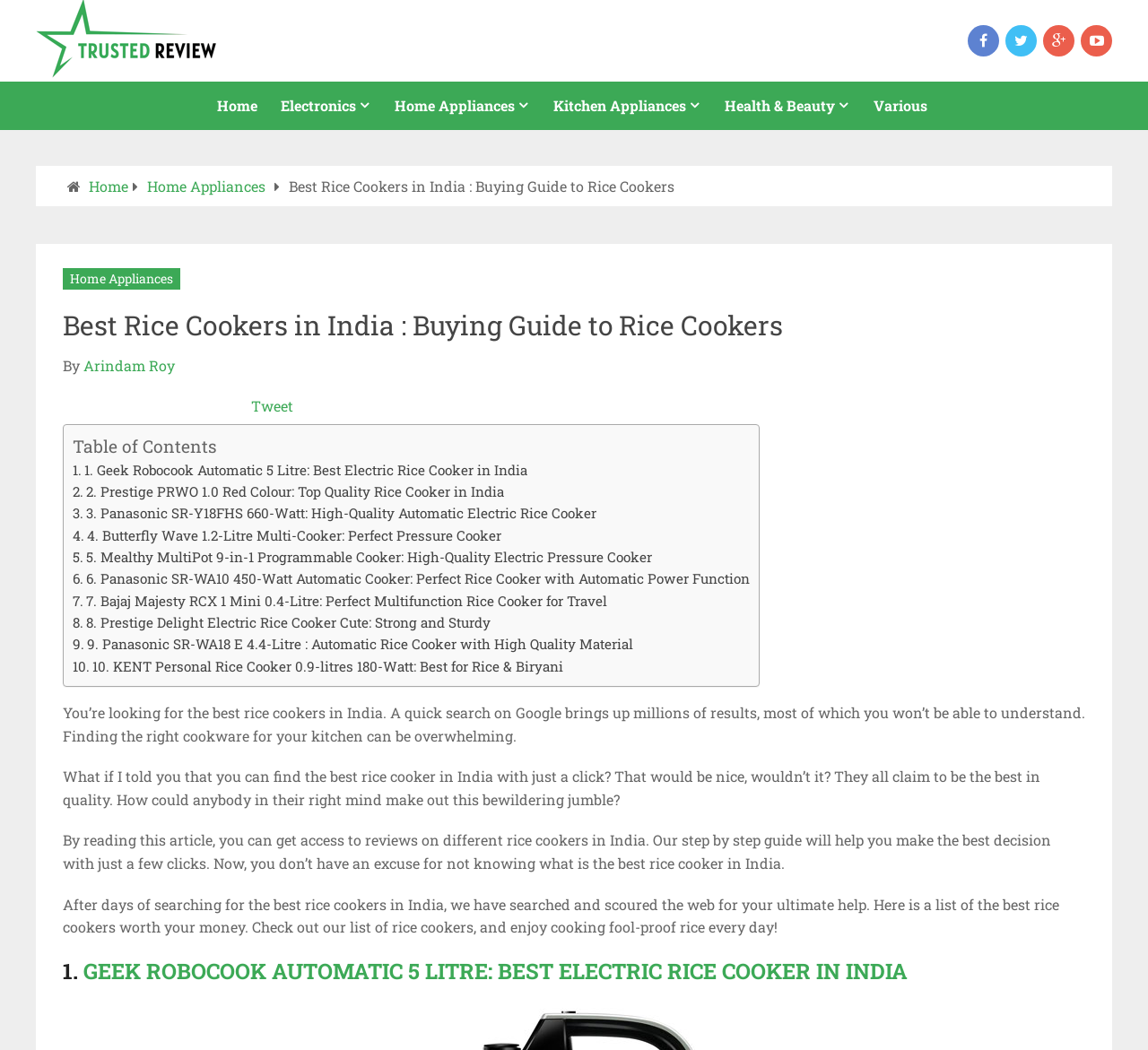Analyze the image and answer the question with as much detail as possible: 
What is the first rice cooker reviewed on this webpage?

The first rice cooker reviewed on this webpage can be found in the table of contents, where it says '. 1. Geek Robocook Automatic 5 Litre: Best Electric Rice Cooker in India'.